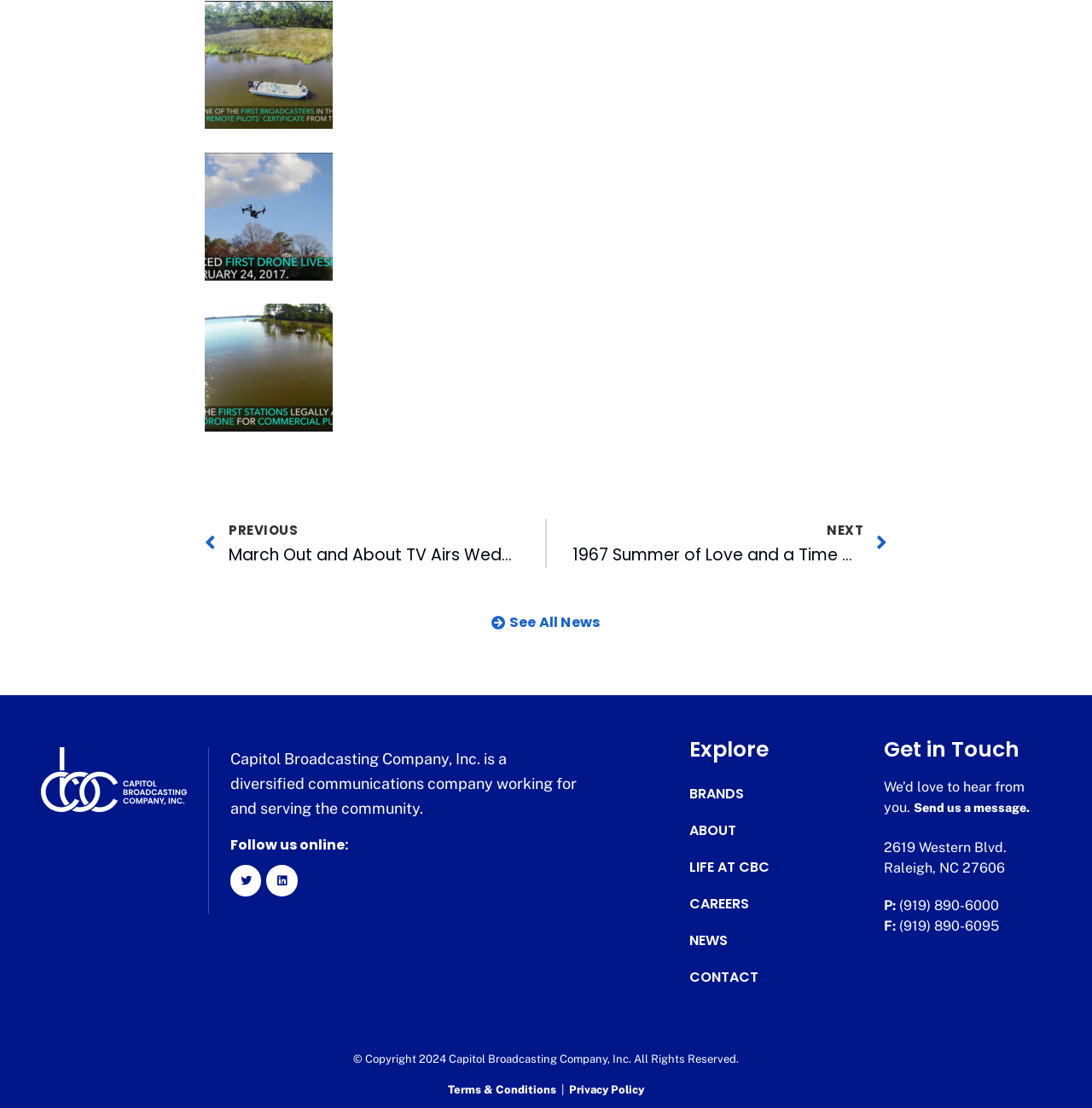Indicate the bounding box coordinates of the element that must be clicked to execute the instruction: "Send a message". The coordinates should be given as four float numbers between 0 and 1, i.e., [left, top, right, bottom].

[0.837, 0.721, 0.956, 0.736]